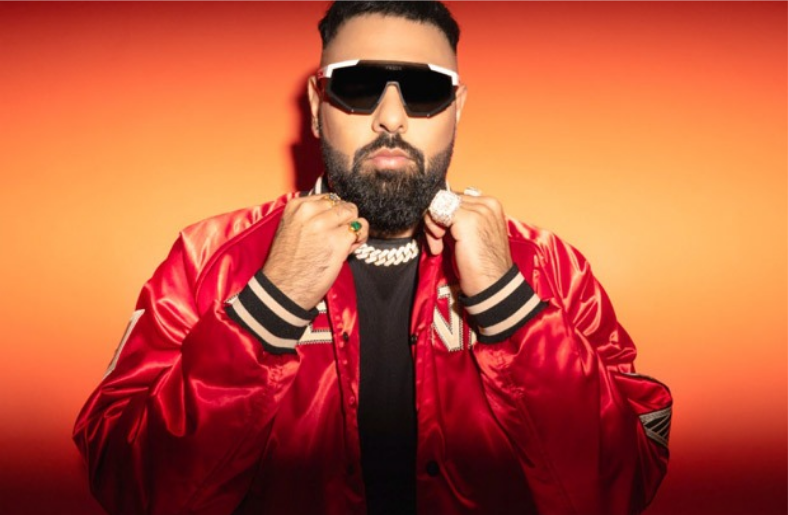Offer an in-depth description of the image.

The image showcases a confident individual posing against a vibrant orange backdrop, creating an energetic atmosphere. The person is dressed in a bold red satin bomber jacket, embellished with black and white stripes along the sleeves, exuding a stylish streetwear vibe. They accessorize with statement jewelry, including a thick chain necklace and multiple rings, which enhance their charismatic presence. Dark sunglasses complete the look, adding a touch of mystery and flair. This striking portrayal aligns with the focus of the accompanying article titled "Badshah turns mentor for The Dharavi Dream Project to empower underprivileged youth," highlighting the individual's involvement in a philanthropic initiative aimed at nurturing talent from underprivileged backgrounds.